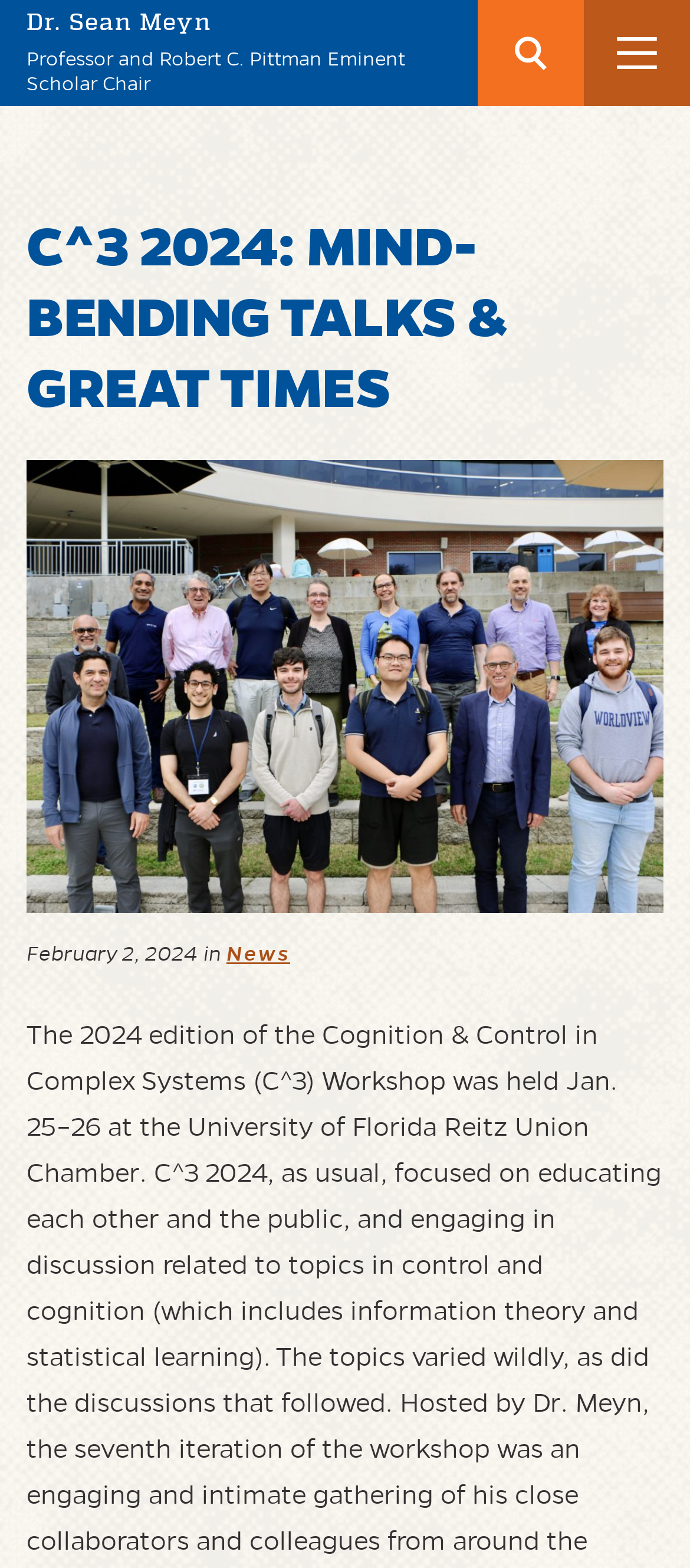What is the purpose of the button with a search icon?
Answer the question with a single word or phrase by looking at the picture.

Submit